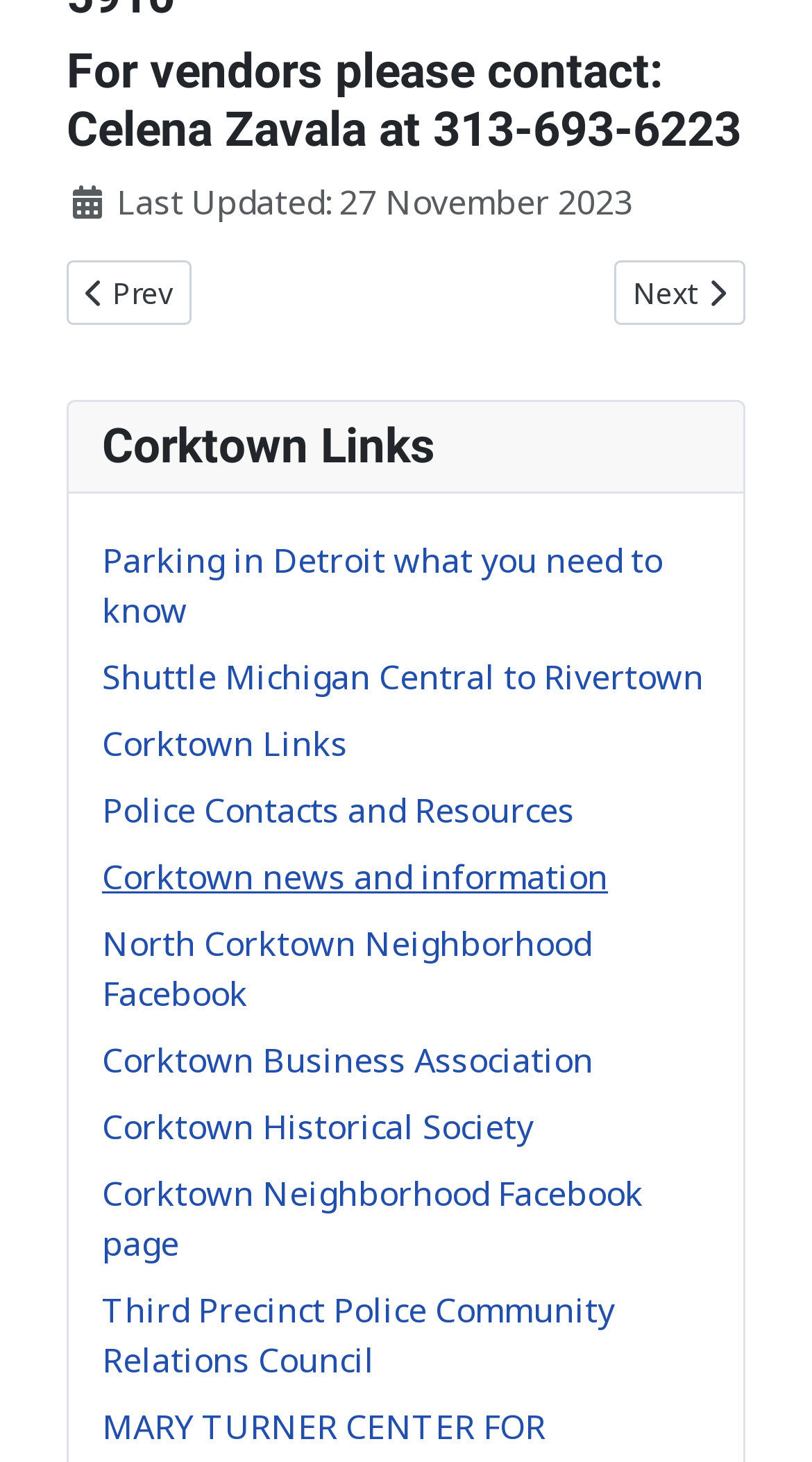Pinpoint the bounding box coordinates of the element to be clicked to execute the instruction: "View Corktown news and information".

[0.126, 0.585, 0.749, 0.616]